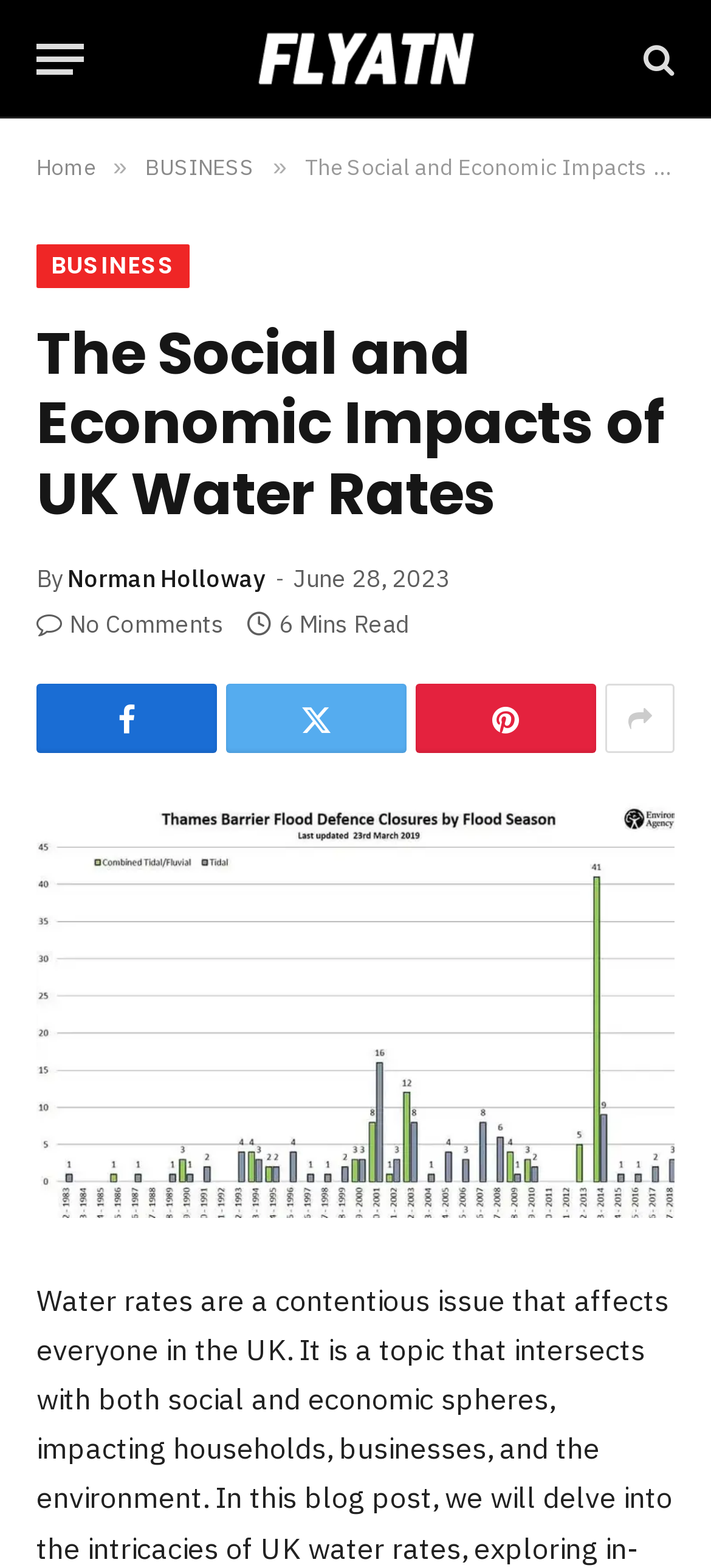Give the bounding box coordinates for the element described as: "No Comments".

[0.051, 0.388, 0.315, 0.408]